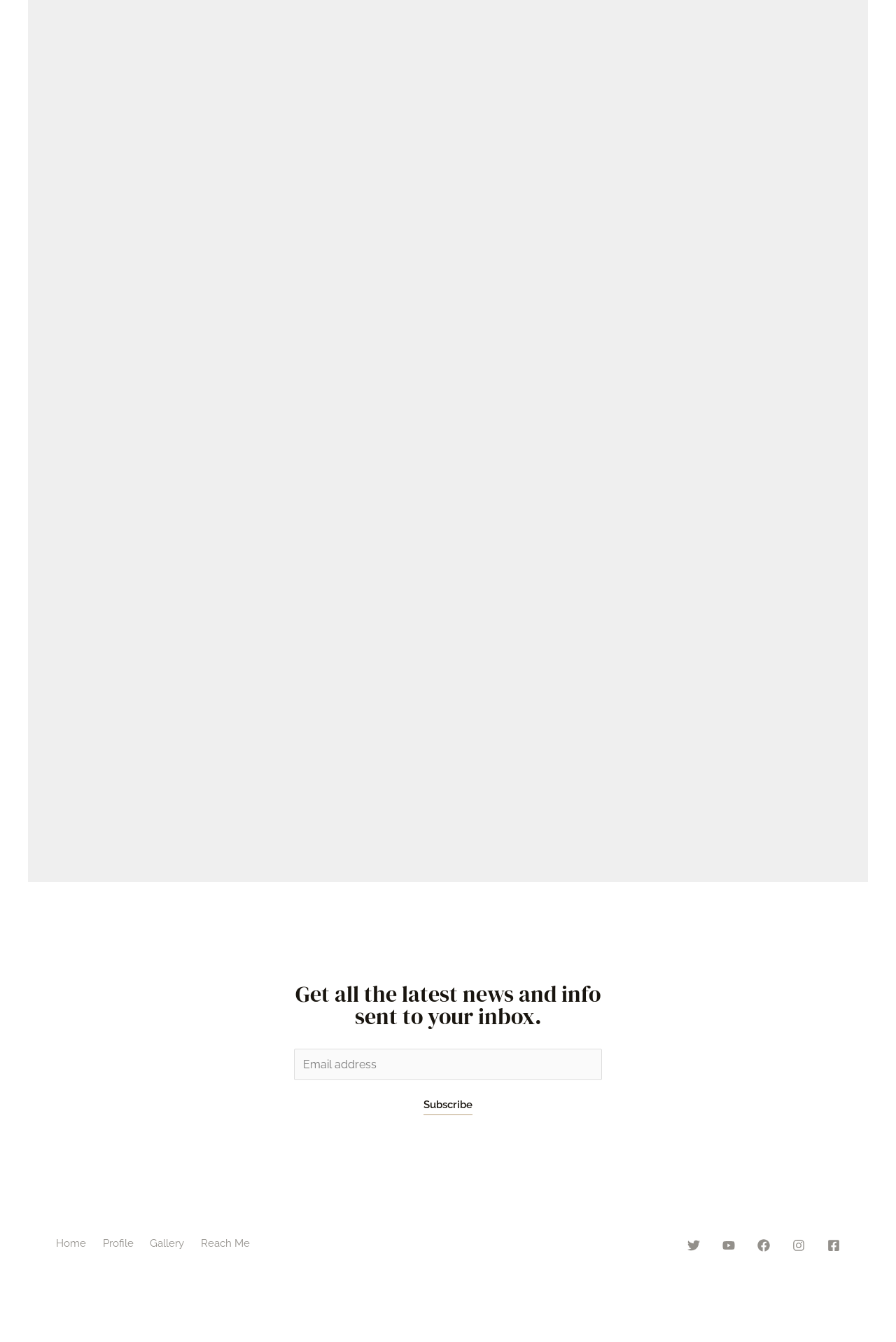What is the button below the textbox for?
Refer to the screenshot and deliver a thorough answer to the question presented.

The button is labeled 'Subscribe' and is located below the textbox, which suggests that it is used to submit the email address entered in the textbox to subscribe to a newsletter or service.